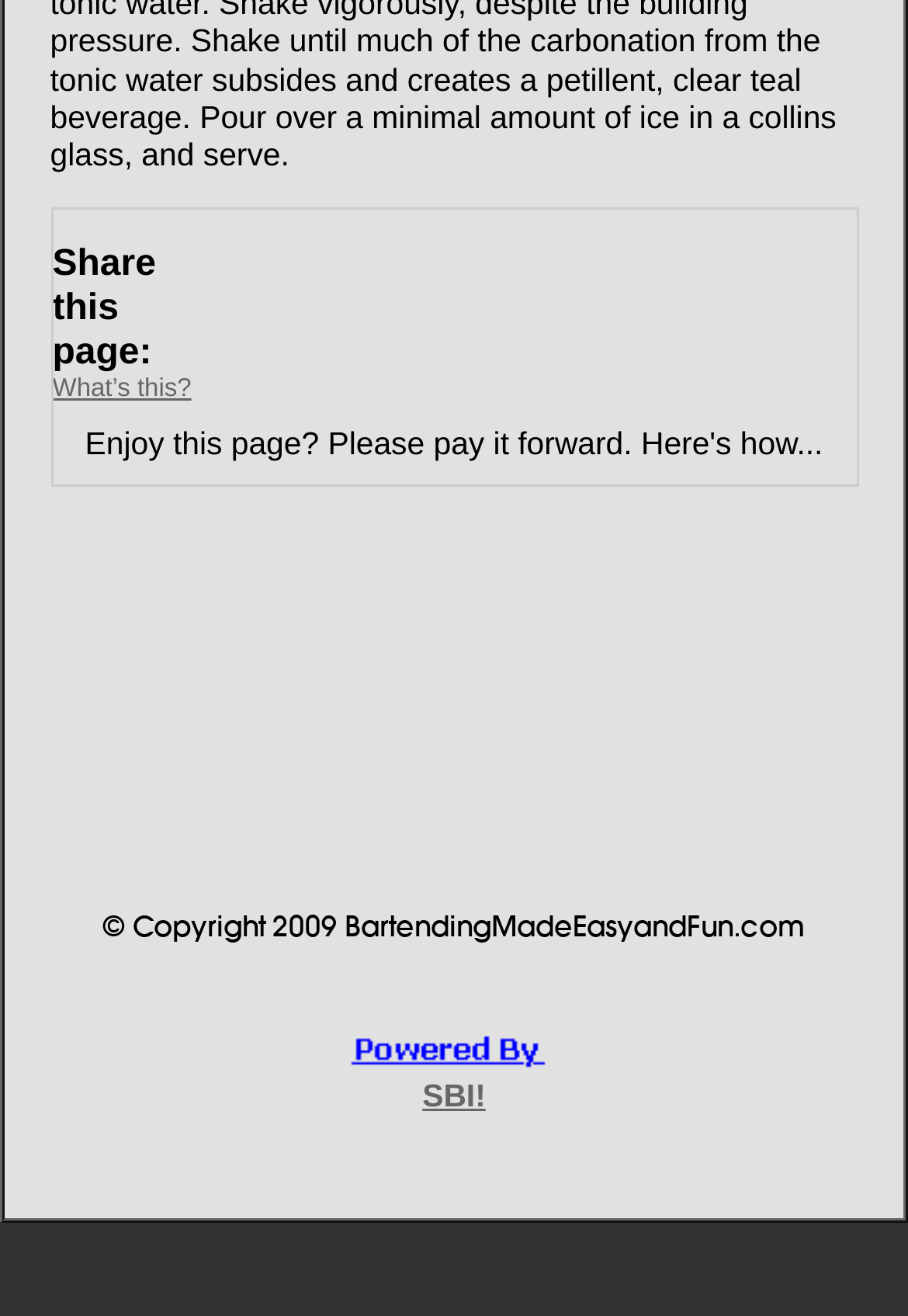What is the purpose of the 'What’s this?' link?
Use the screenshot to answer the question with a single word or phrase.

To explain sharing